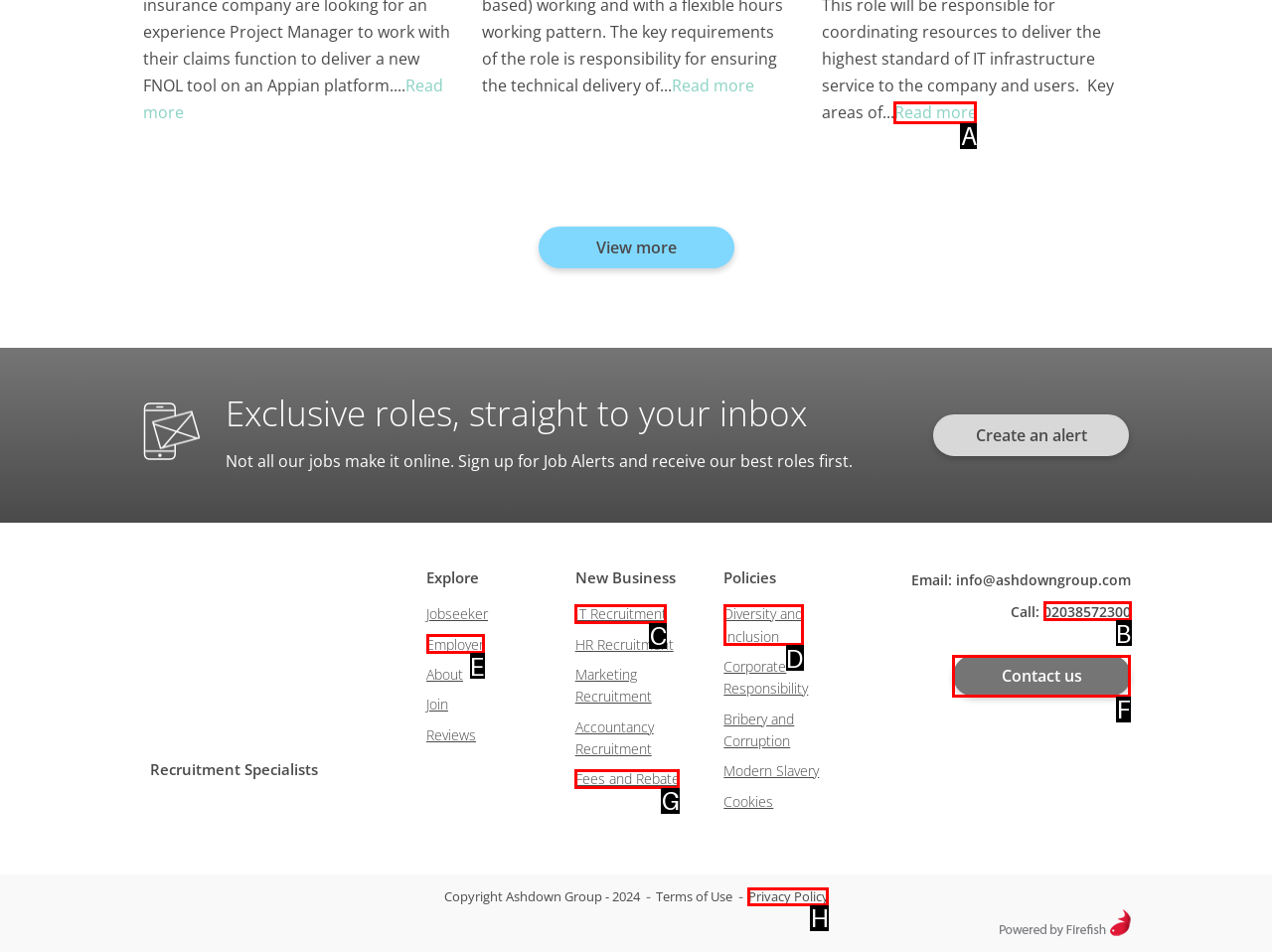Identify the letter of the option that should be selected to accomplish the following task: Contact us. Provide the letter directly.

F